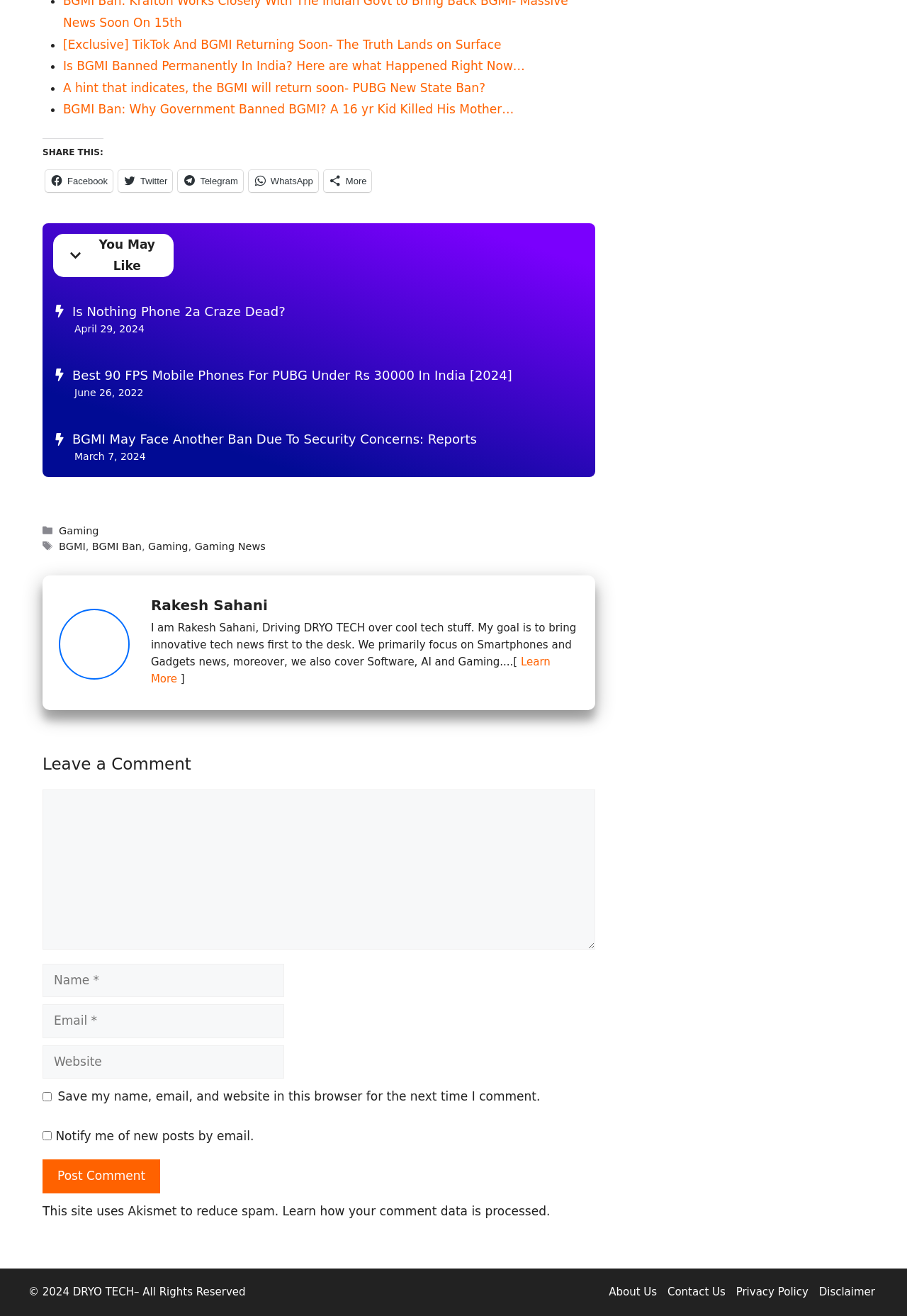Using the details from the image, please elaborate on the following question: Who is the author of this webpage?

The heading 'Rakesh Sahani' and the description below it suggest that Rakesh Sahani is the author or owner of this webpage.